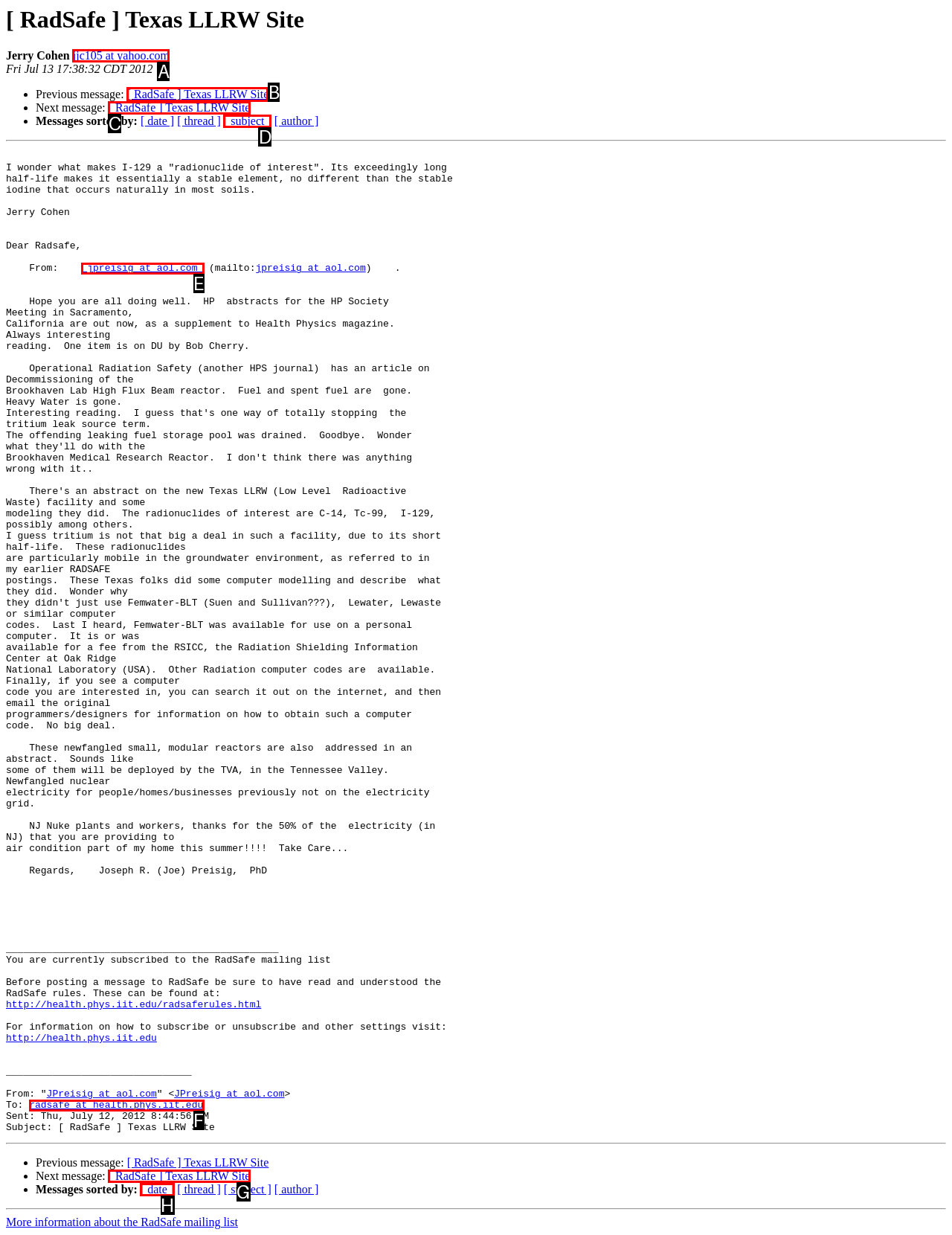Provide the letter of the HTML element that you need to click on to perform the task: View previous message.
Answer with the letter corresponding to the correct option.

B